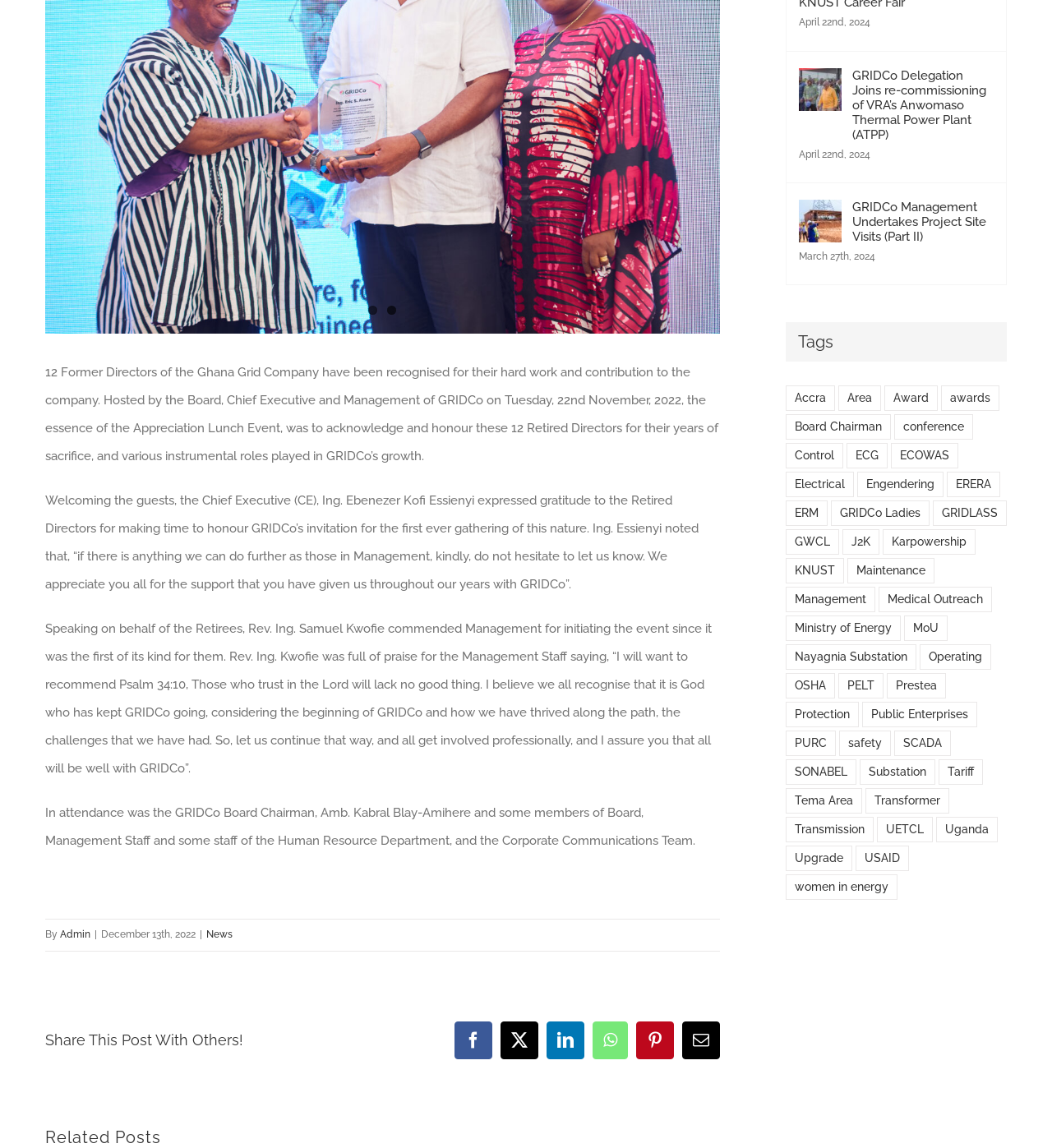Return the bounding box coordinates of the UI element that corresponds to this description: "GRIDCo Ladies". The coordinates must be given as four float numbers in the range of 0 and 1, [left, top, right, bottom].

[0.79, 0.436, 0.884, 0.458]